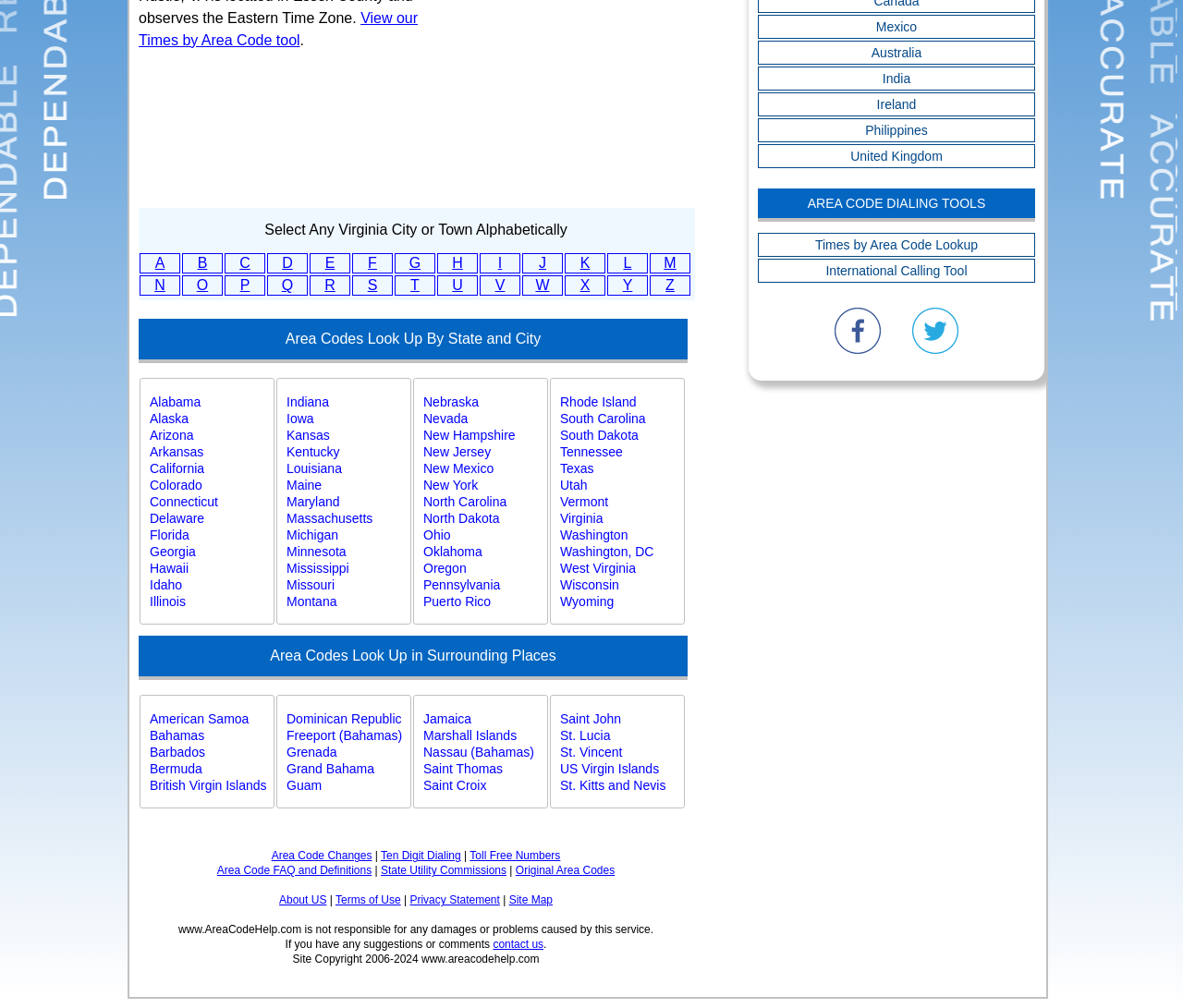Determine the bounding box coordinates of the UI element described by: "Saint John".

[0.473, 0.705, 0.578, 0.722]